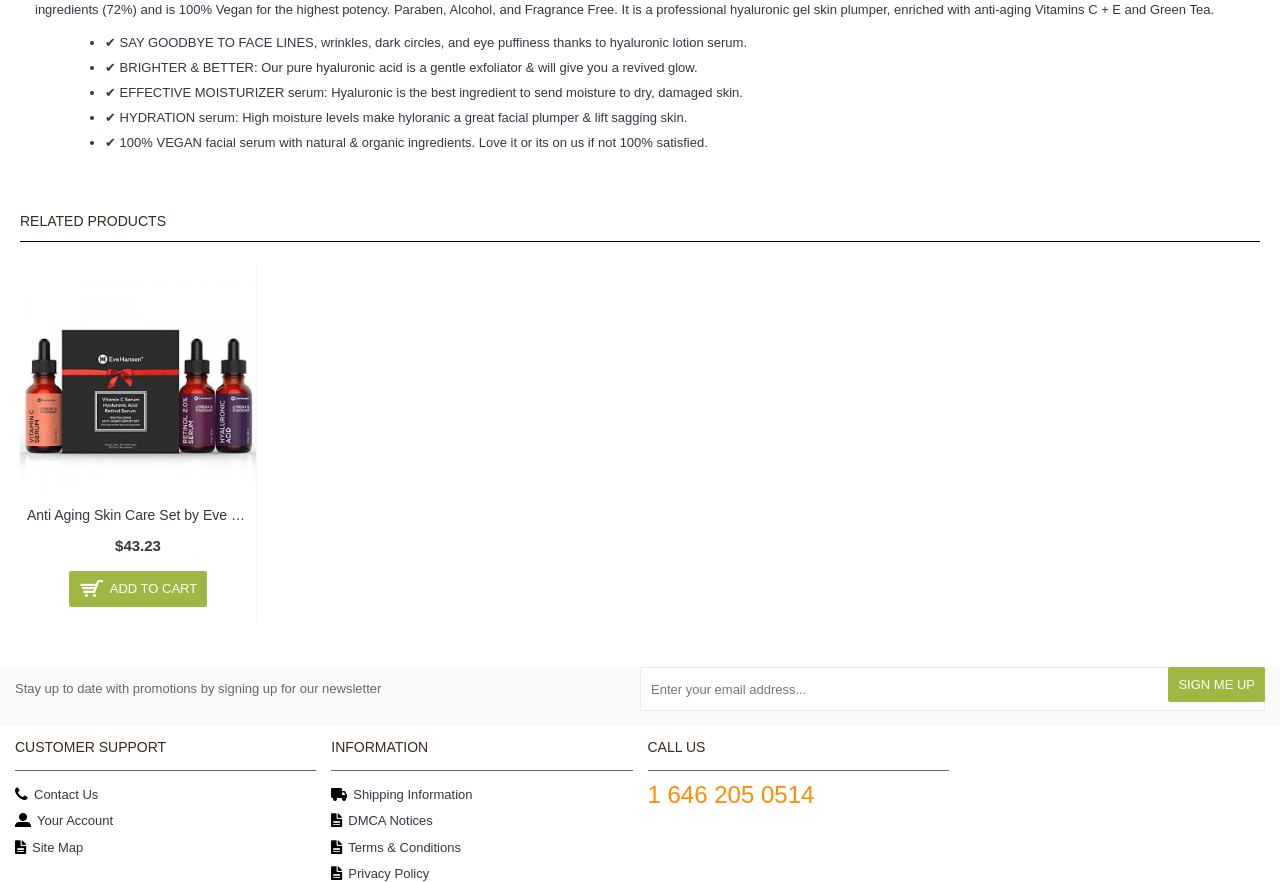Analyze the image and give a detailed response to the question:
What is the phone number for calling customer support?

The phone number for calling customer support is listed in the 'CALL US' section at the bottom of the webpage as 1 646 205 0514.